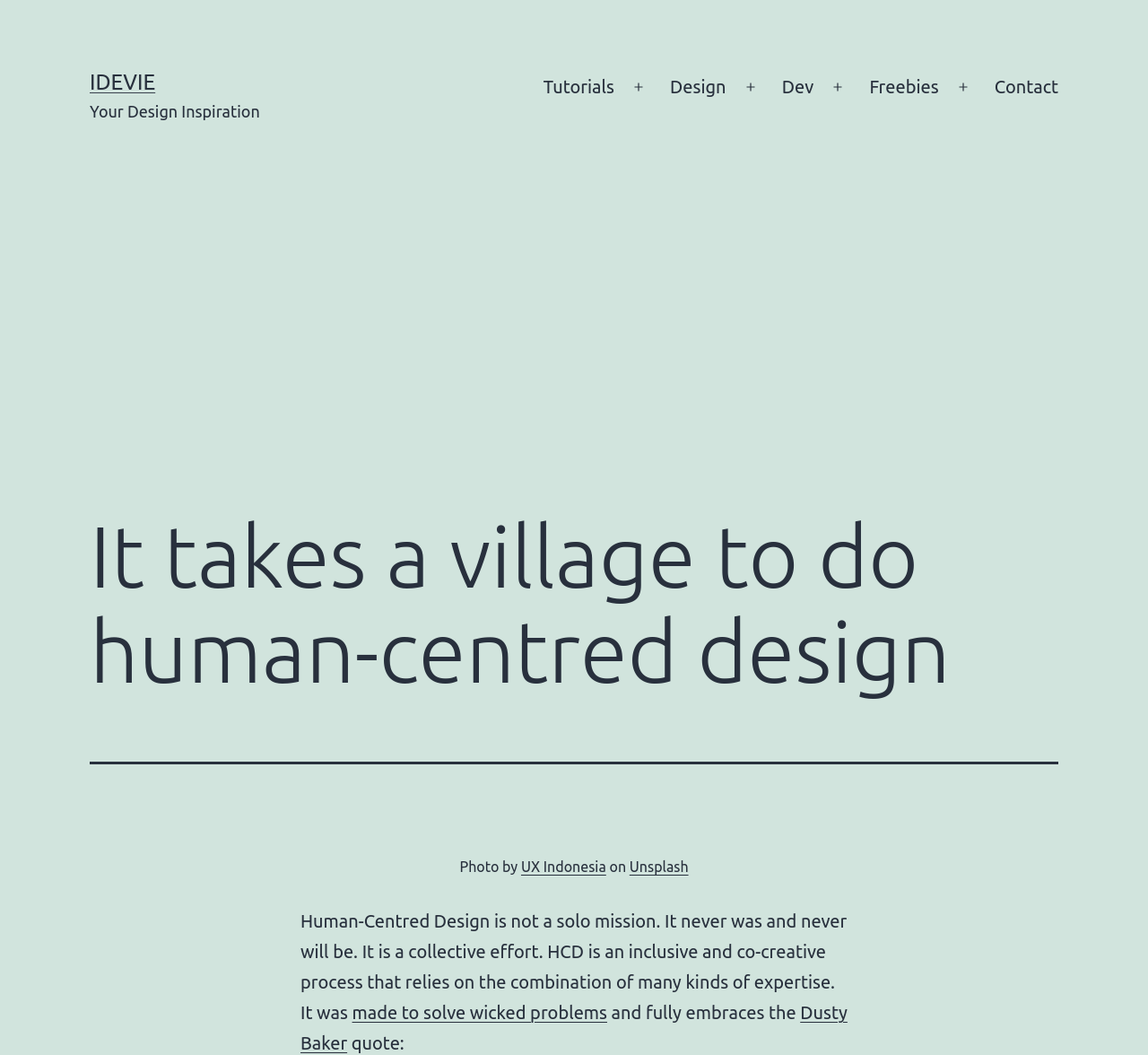Explain in detail what is displayed on the webpage.

The webpage is titled "It takes a village to do human-centred design - iDevie" and has a prominent link to "IDEVIE" at the top left corner. Below this, there is a static text "Your Design Inspiration" that spans about half of the top section. 

On the top right corner, there is a primary navigation menu with several links, including "Tutorials", "Design", "Dev", "Freebies", and "Contact". Each of these links has a corresponding button to open a menu.

Below the top section, there is a large iframe that occupies most of the page, containing an advertisement. Within this iframe, there is a header section with a heading that reads "It takes a village to do human-centred design". 

Below the header, there is a figure with an image of a laptop, sticky notes, and sketches on a desk, with three people gesturing. The image is accompanied by a figcaption that credits the photo to UX Indonesia on Unsplash.

The main content of the page is a block of text that discusses human-centred design, stating that it is a collective effort and an inclusive process that relies on the combination of many kinds of expertise. The text also mentions that human-centred design is made to solve wicked problems and fully embraces a quote from Dusty Baker.